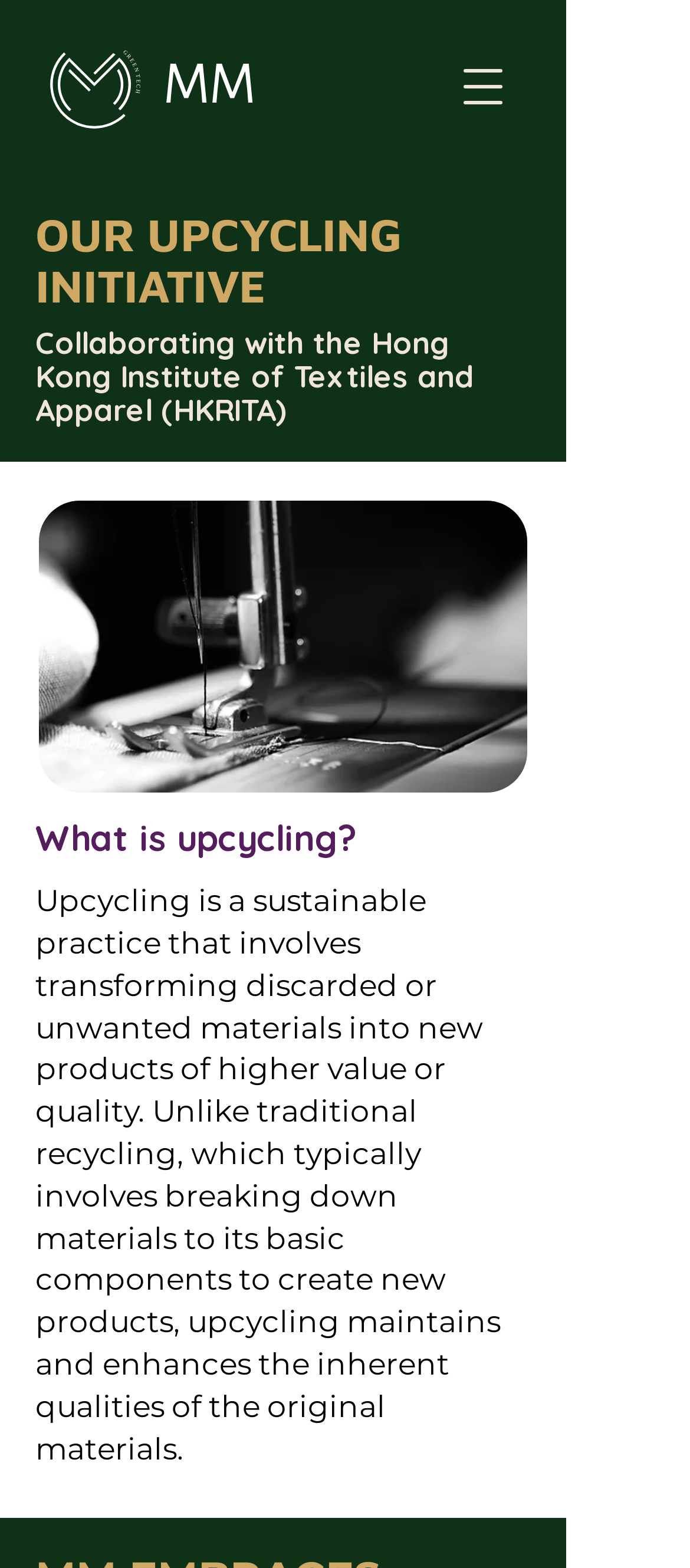Using the description "MM", locate and provide the bounding box of the UI element.

[0.236, 0.028, 0.369, 0.073]